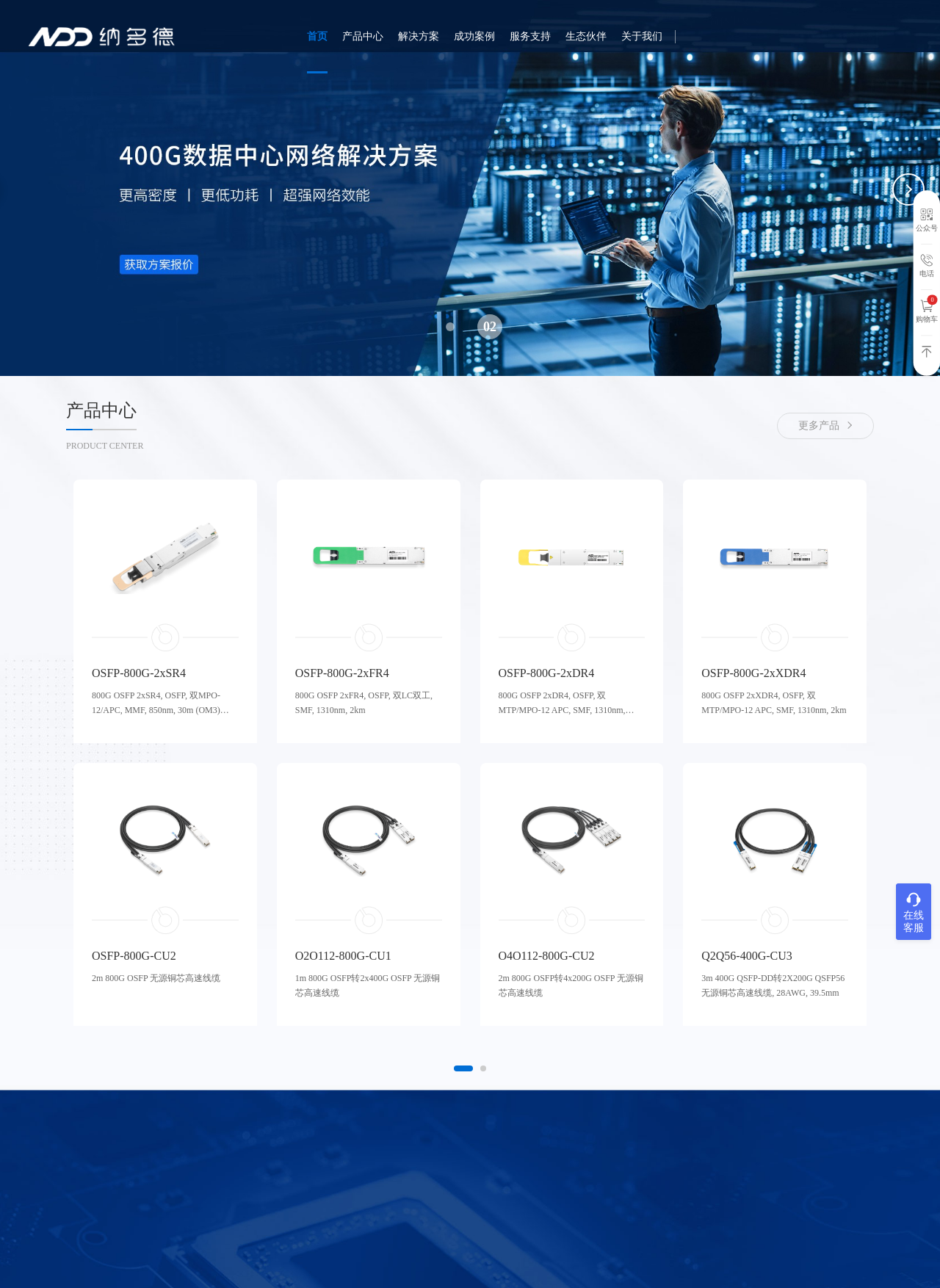Locate the bounding box coordinates of the clickable area needed to fulfill the instruction: "Click the 首页 link".

[0.326, 0.0, 0.348, 0.057]